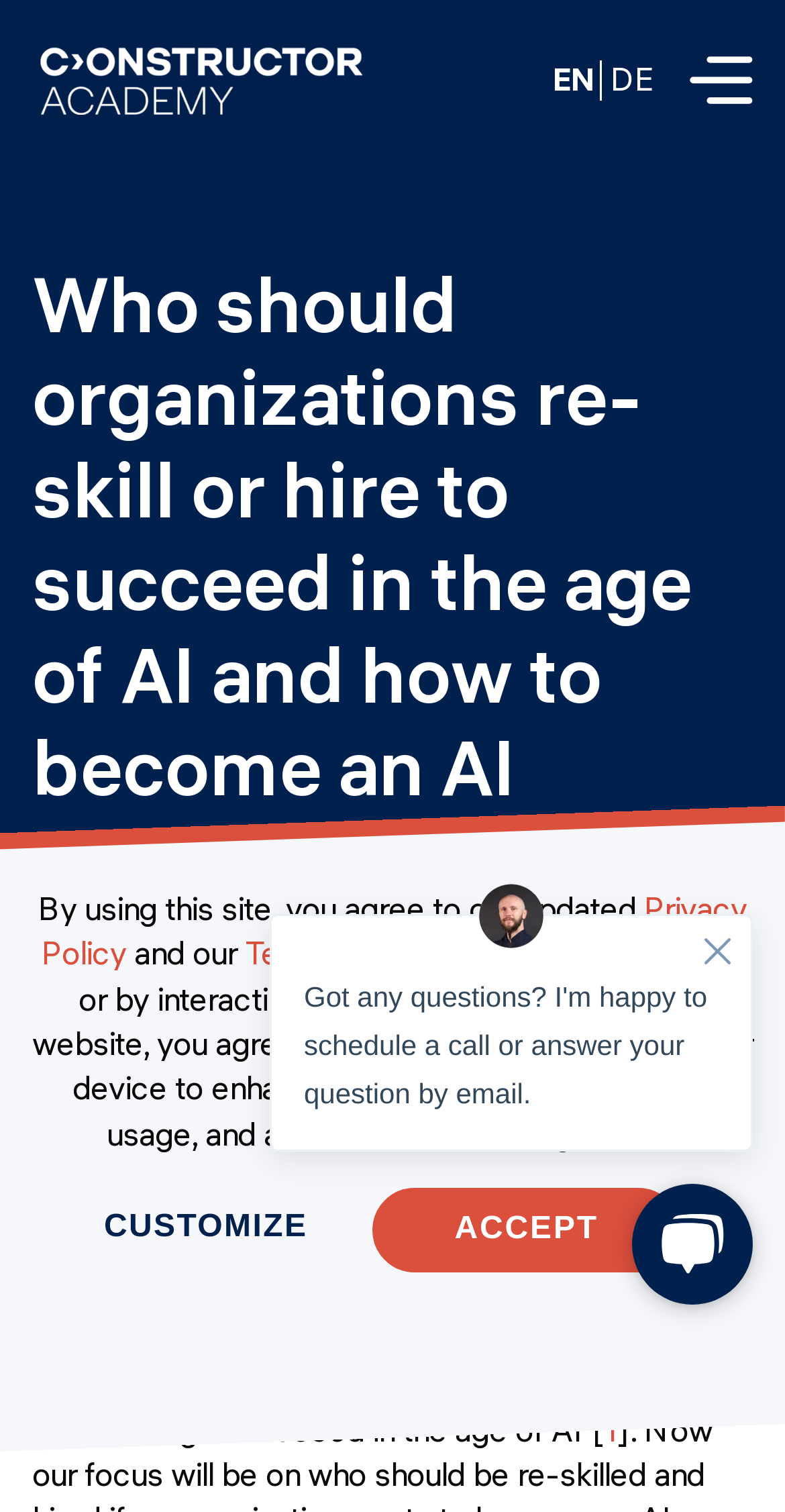Determine the main text heading of the webpage and provide its content.

Who should organizations re-skill or hire to succeed in the age of AI and how to become an AI pioneer?